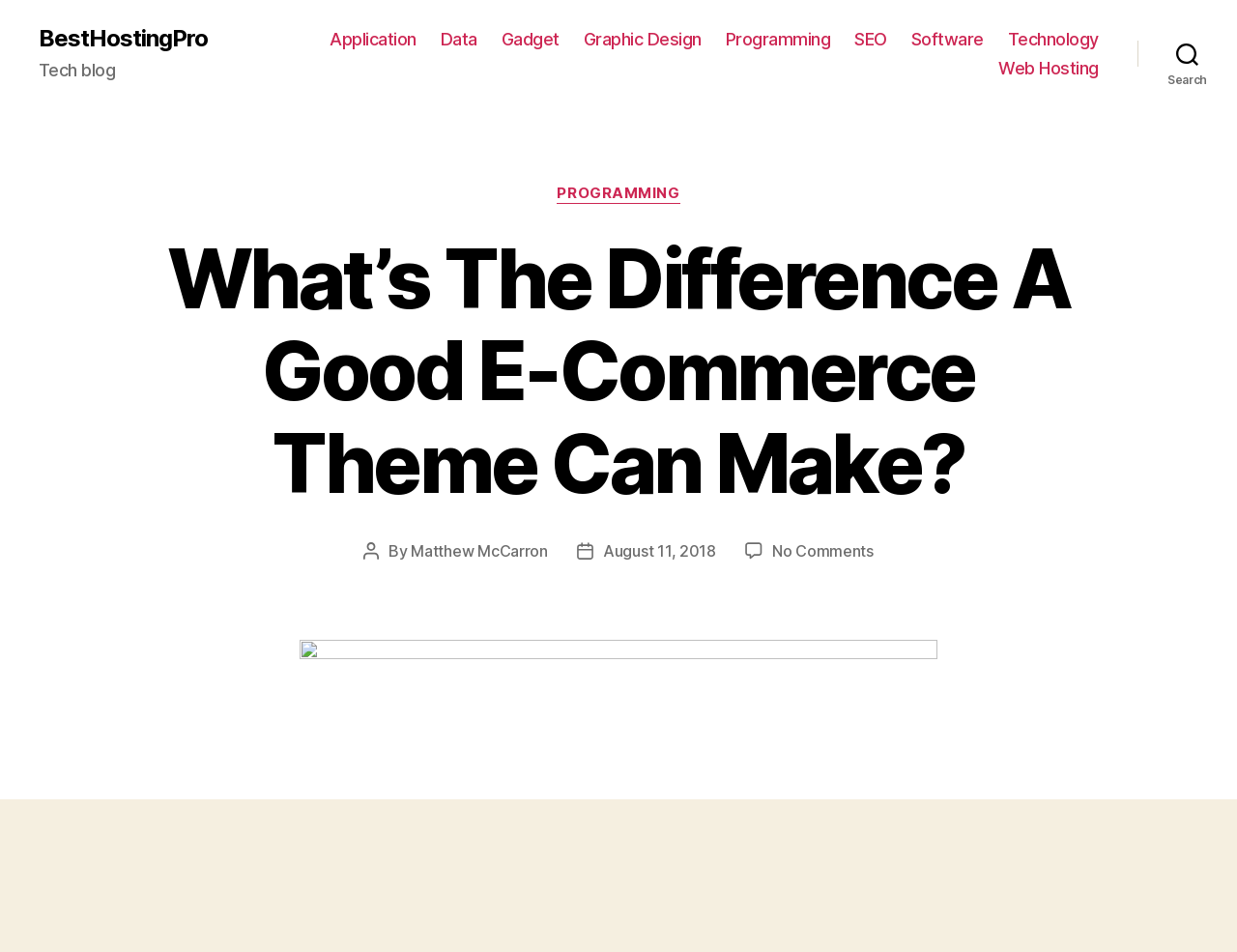Who is the author of the post?
Please use the image to provide an in-depth answer to the question.

I found the answer by looking at the link element with the content 'Matthew McCarron' located near the 'Post author' static text element.